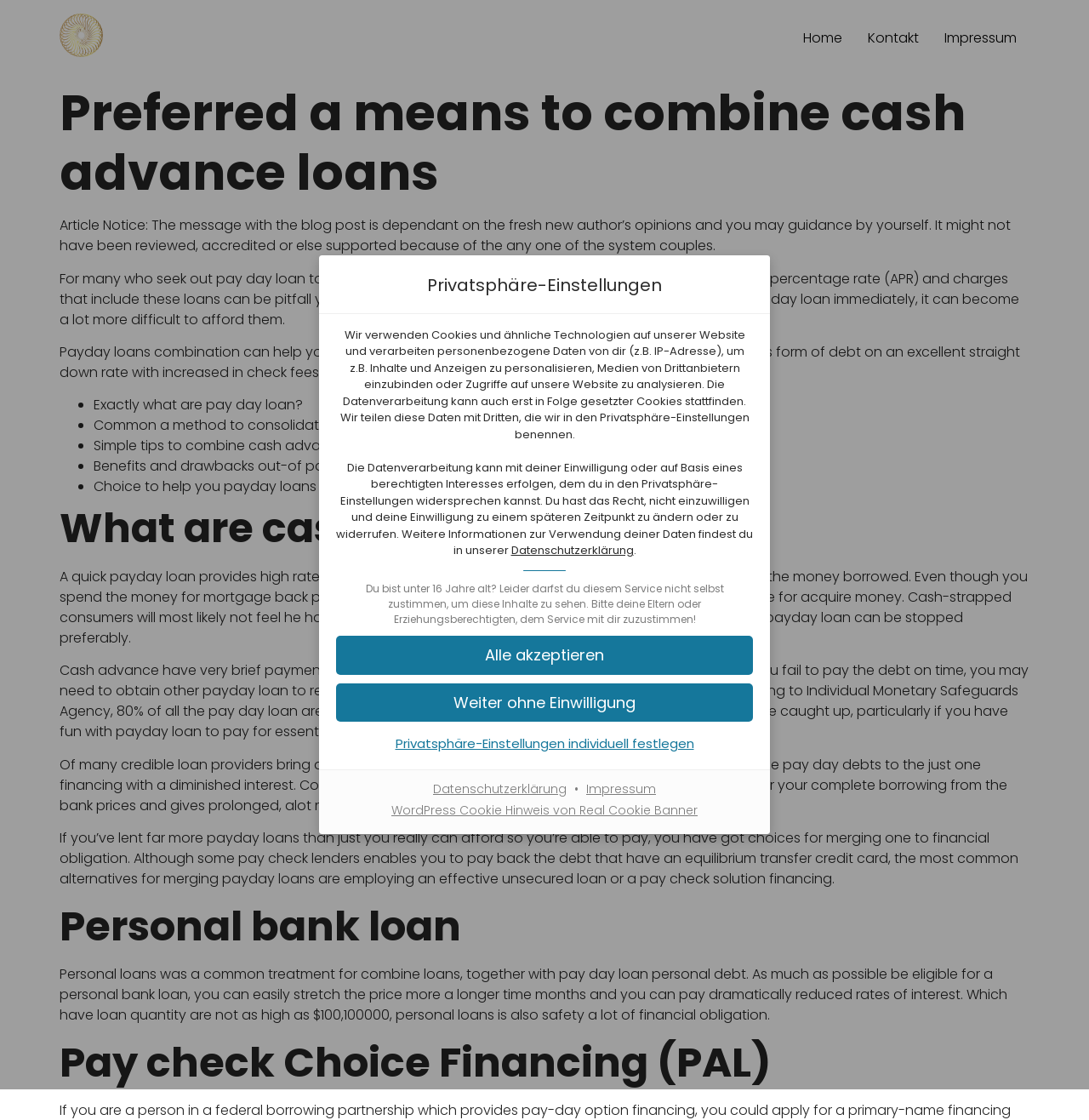Locate the bounding box of the UI element based on this description: "Privatsphäre-Einstellungen individuell festlegen". Provide four float numbers between 0 and 1 as [left, top, right, bottom].

[0.309, 0.652, 0.691, 0.675]